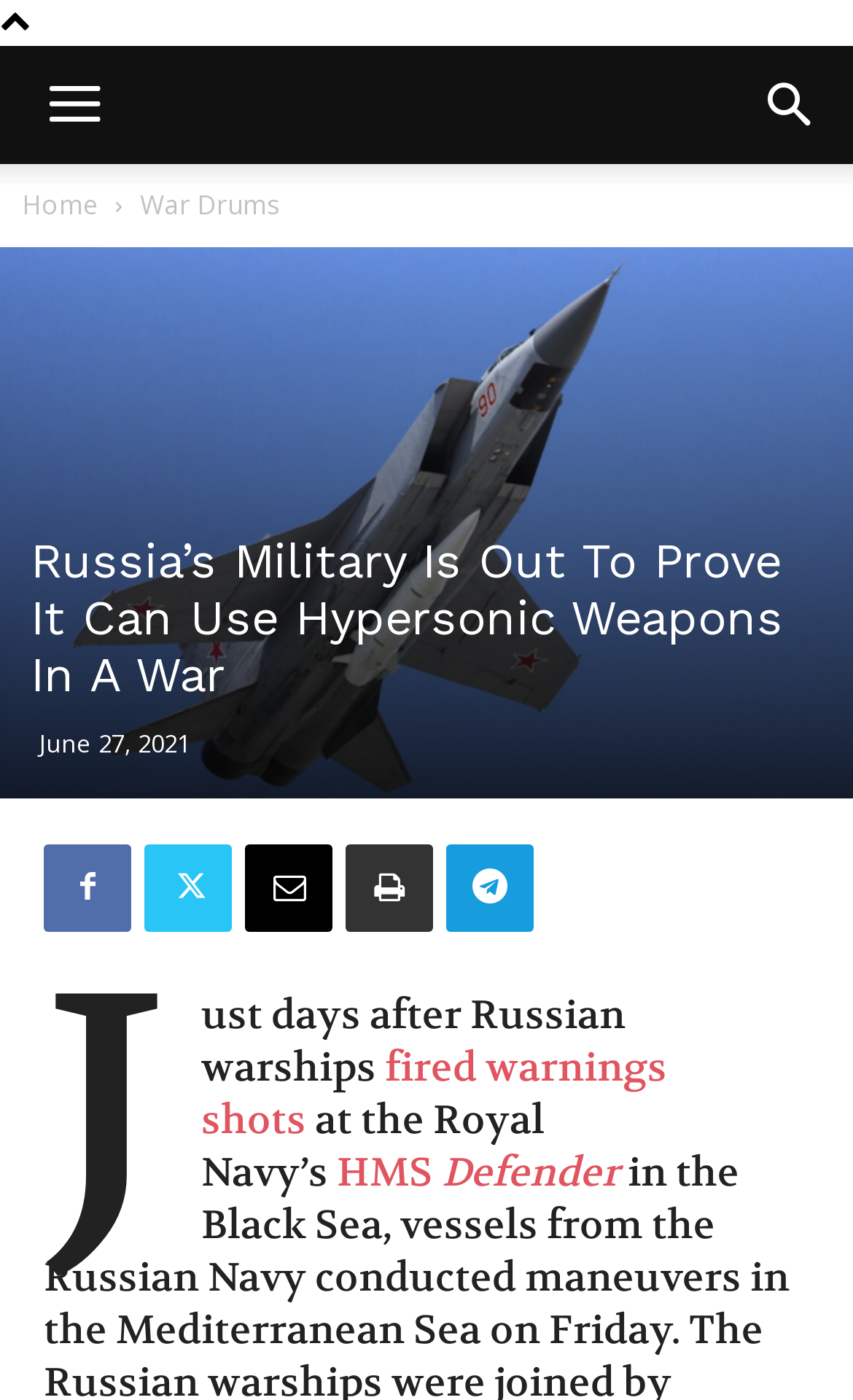How many navigation links are there?
Based on the image, provide a one-word or brief-phrase response.

2